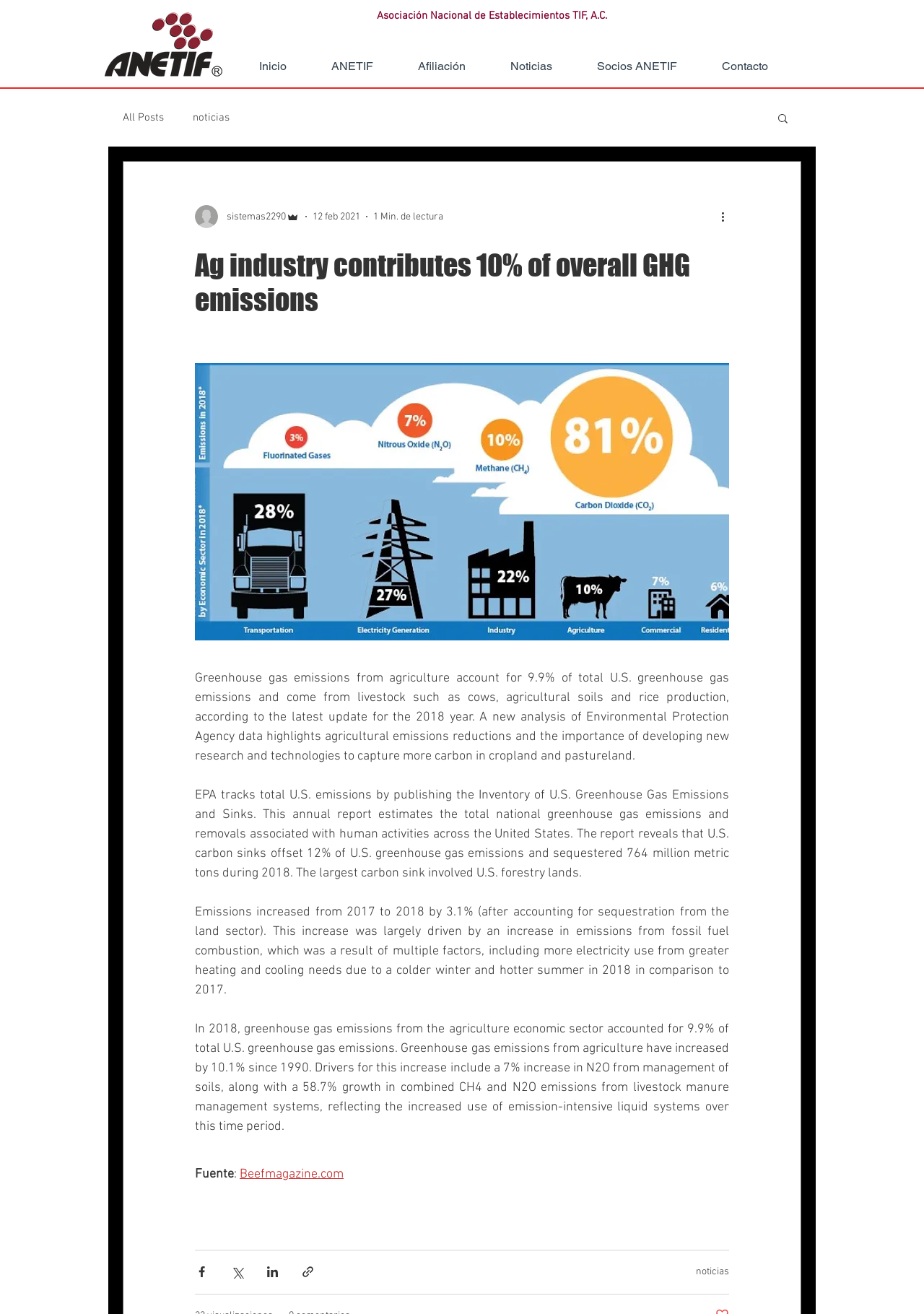Please provide the bounding box coordinates for the UI element as described: "Client Responsibilities". The coordinates must be four floats between 0 and 1, represented as [left, top, right, bottom].

None